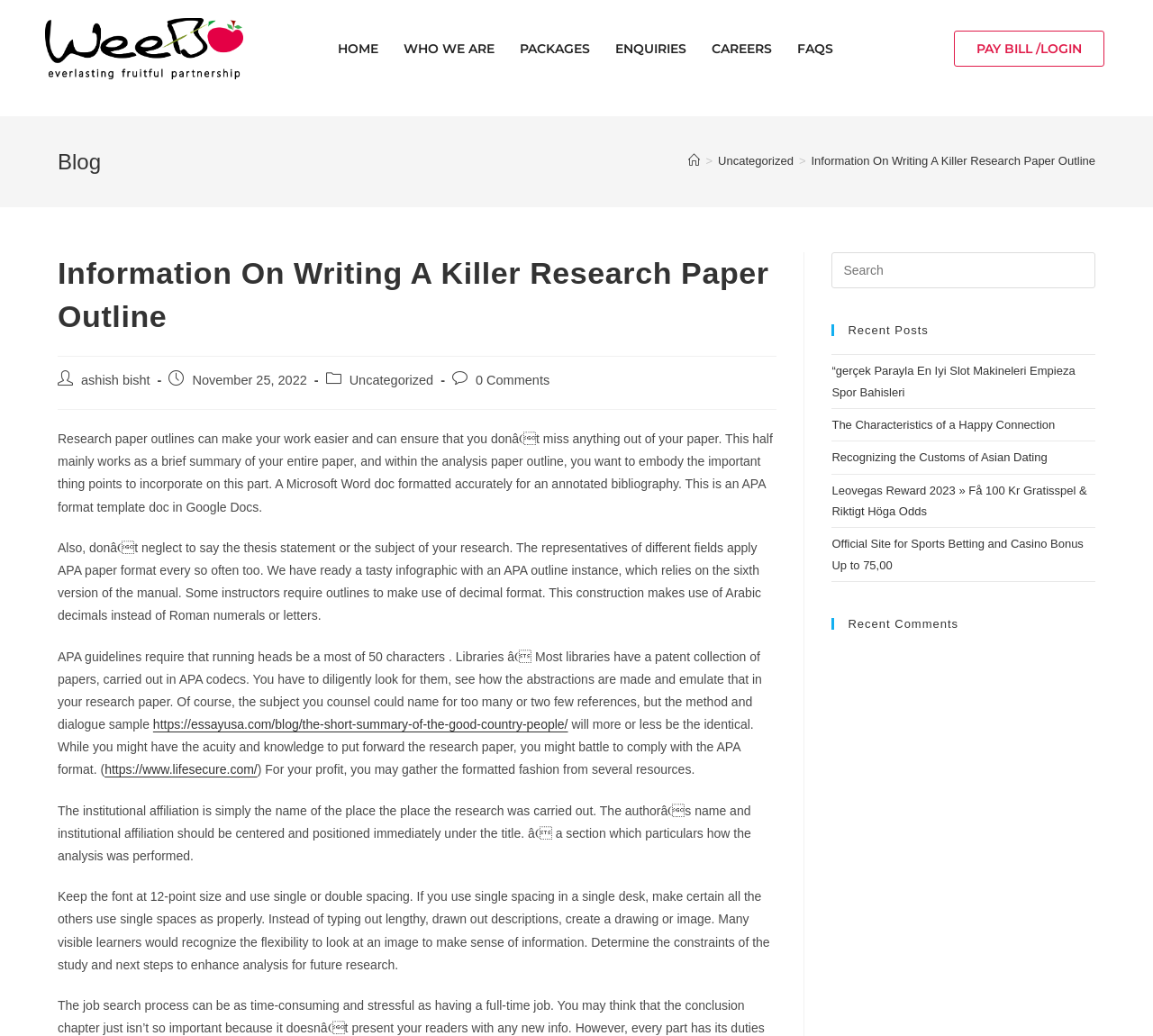Locate the bounding box coordinates of the element you need to click to accomplish the task described by this instruction: "Search this website".

[0.721, 0.244, 0.95, 0.278]